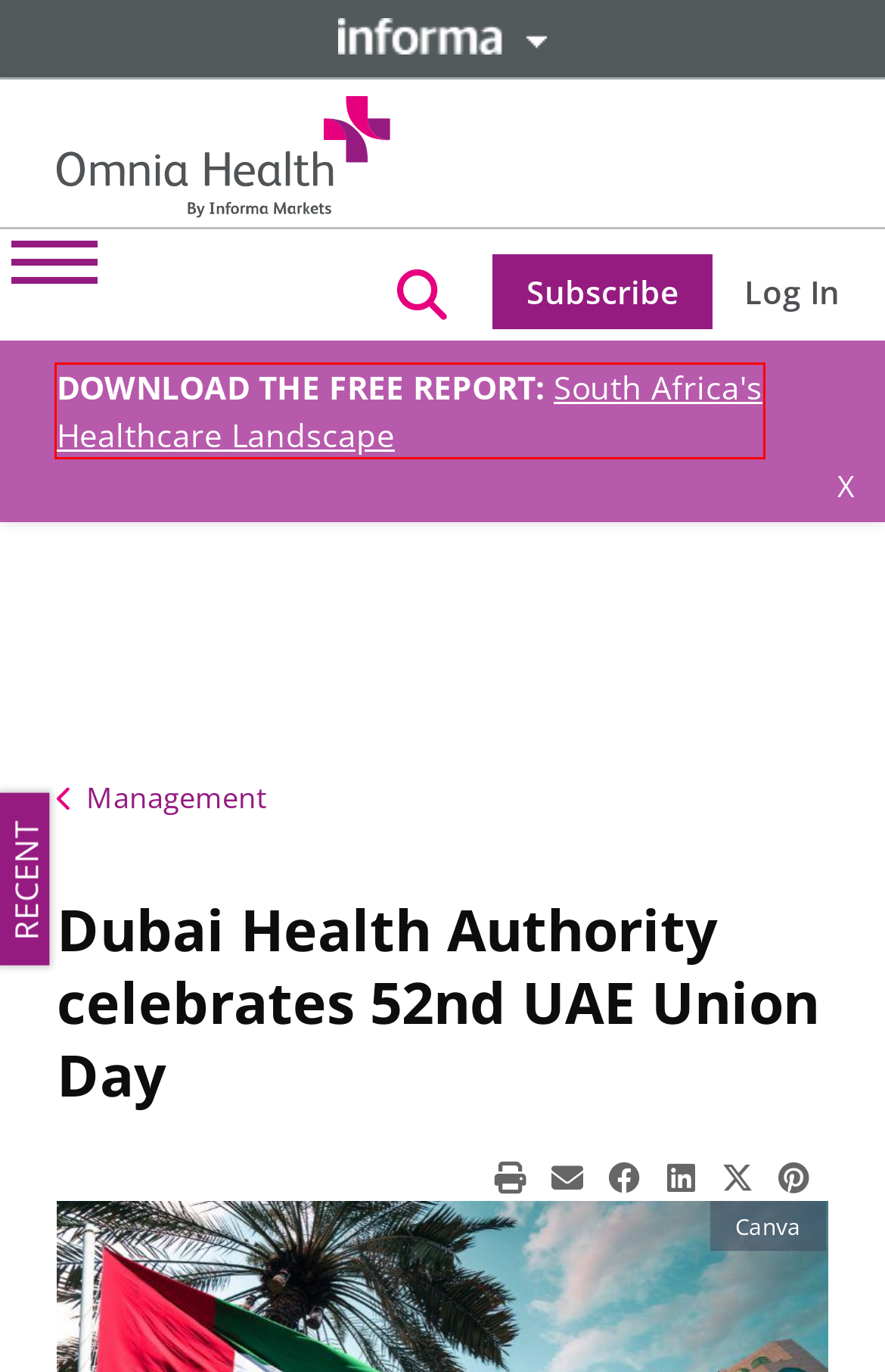Evaluate the webpage screenshot and identify the element within the red bounding box. Select the webpage description that best fits the new webpage after clicking the highlighted element. Here are the candidates:
A. About Omnia Health | The voice of the global healthcare industry | Omnia Health Insights
B. Entering New Markets: South Africa’s Healthcare Landscape | Omnia Health Insights
C. Home
D. Entering New Markets: The UAE Healthcare Market | Omnia Health Insights
E. Contact the Omnia Health team | Omnia Health Insights
F. Visitor Terms & Conditions
G. Dubai Health Authority to launch ‘Elite’ programme | Omnia Health Insights
H. Website Carbon Calculator v3 | What's your site's carbon footprint?

B